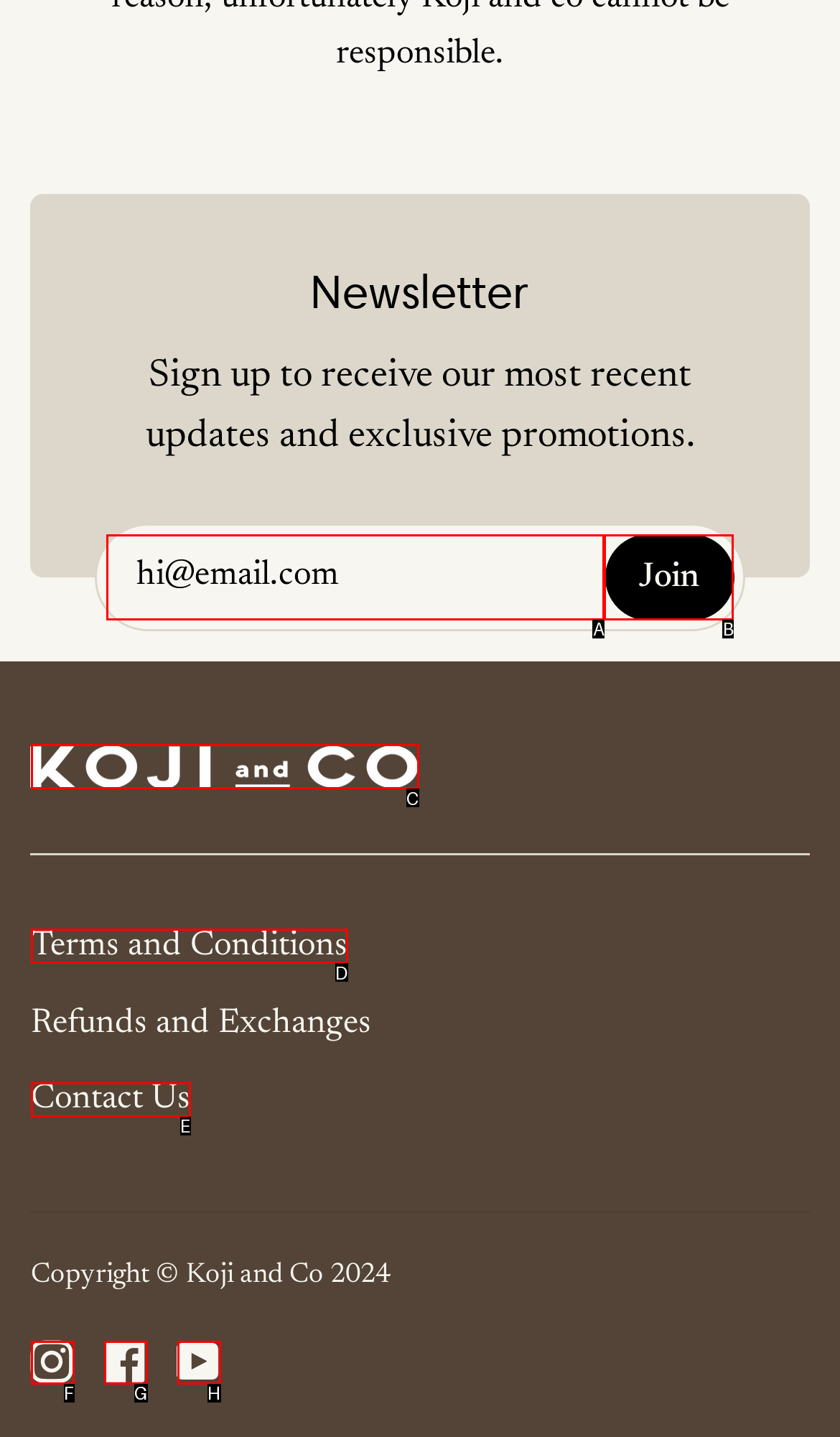From the given choices, identify the element that matches: alt="Koji and Co"
Answer with the letter of the selected option.

C